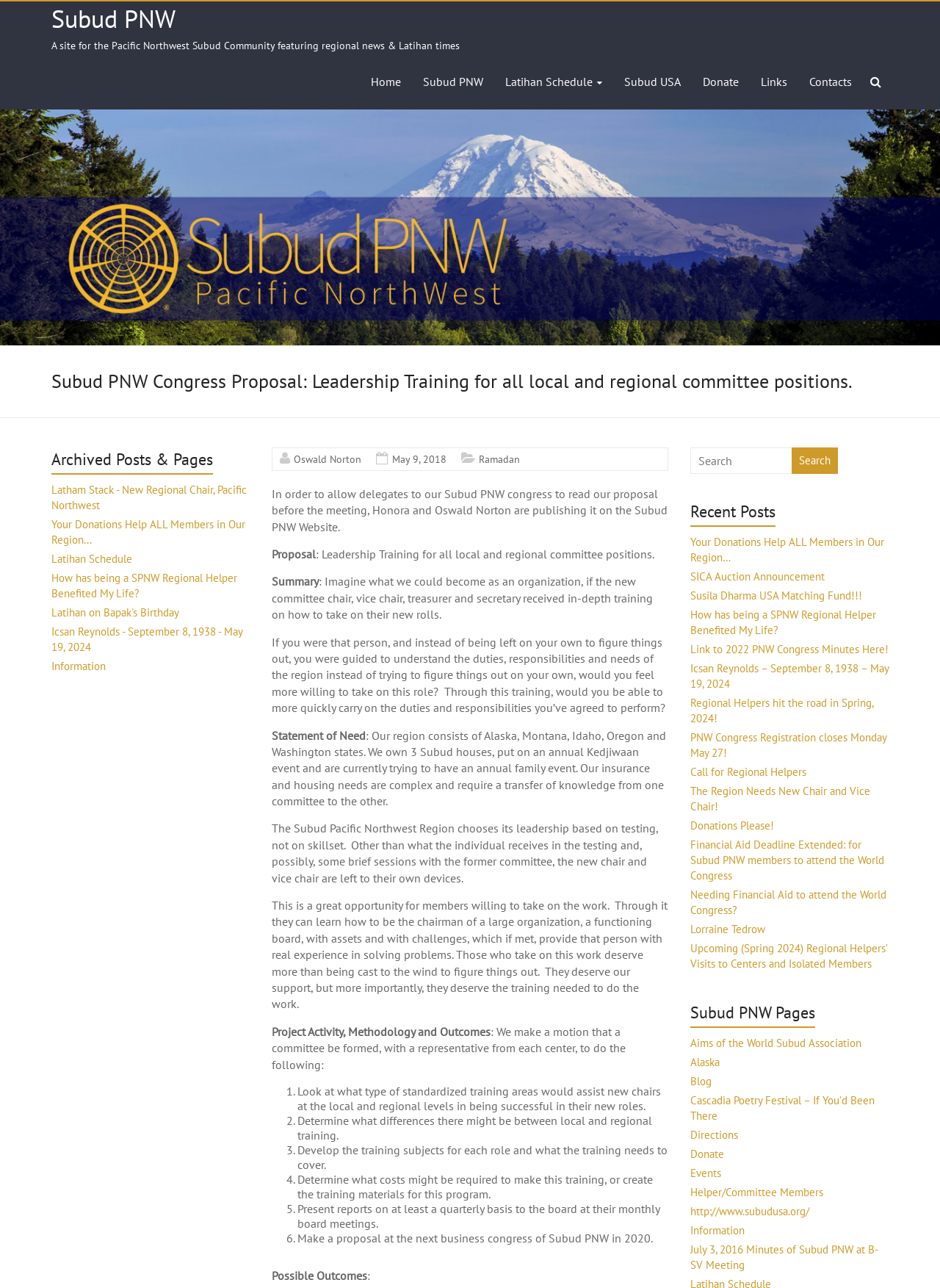Provide an in-depth caption for the contents of the webpage.

This webpage is about the Subud PNW Congress Proposal, specifically focusing on leadership training for local and regional committee positions. At the top of the page, there is a heading that reads "Subud PNW Congress Proposal: Leadership Training for all local and regional committee positions." Below this heading, there is a brief introduction explaining the purpose of publishing the proposal on the Subud PNW Website.

The main content of the page is divided into several sections, including "Summary", "Statement of Need", "Project Activity, Methodology and Outcomes", and "Possible Outcomes". These sections provide a detailed explanation of the proposal, including the benefits of leadership training, the current challenges faced by the region, and the proposed methodology for implementing the training program.

On the top-right side of the page, there is a navigation menu with links to other pages on the website, including "Home", "Subud PNW", "Latihan Schedule", "Subud USA", "Donate", "Links", and "Contacts". Below this menu, there is a large image that spans the width of the page.

On the left side of the page, there is a sidebar with several sections, including "Archived Posts & Pages", "Recent Posts", and "Subud PNW Pages". These sections contain links to other articles and pages on the website, organized by category.

At the bottom of the page, there is a footer section with links to other pages on the website, including "Oswald Norton", "May 9, 2018", and "Ramadan". There is also a search box and a button to search the website.